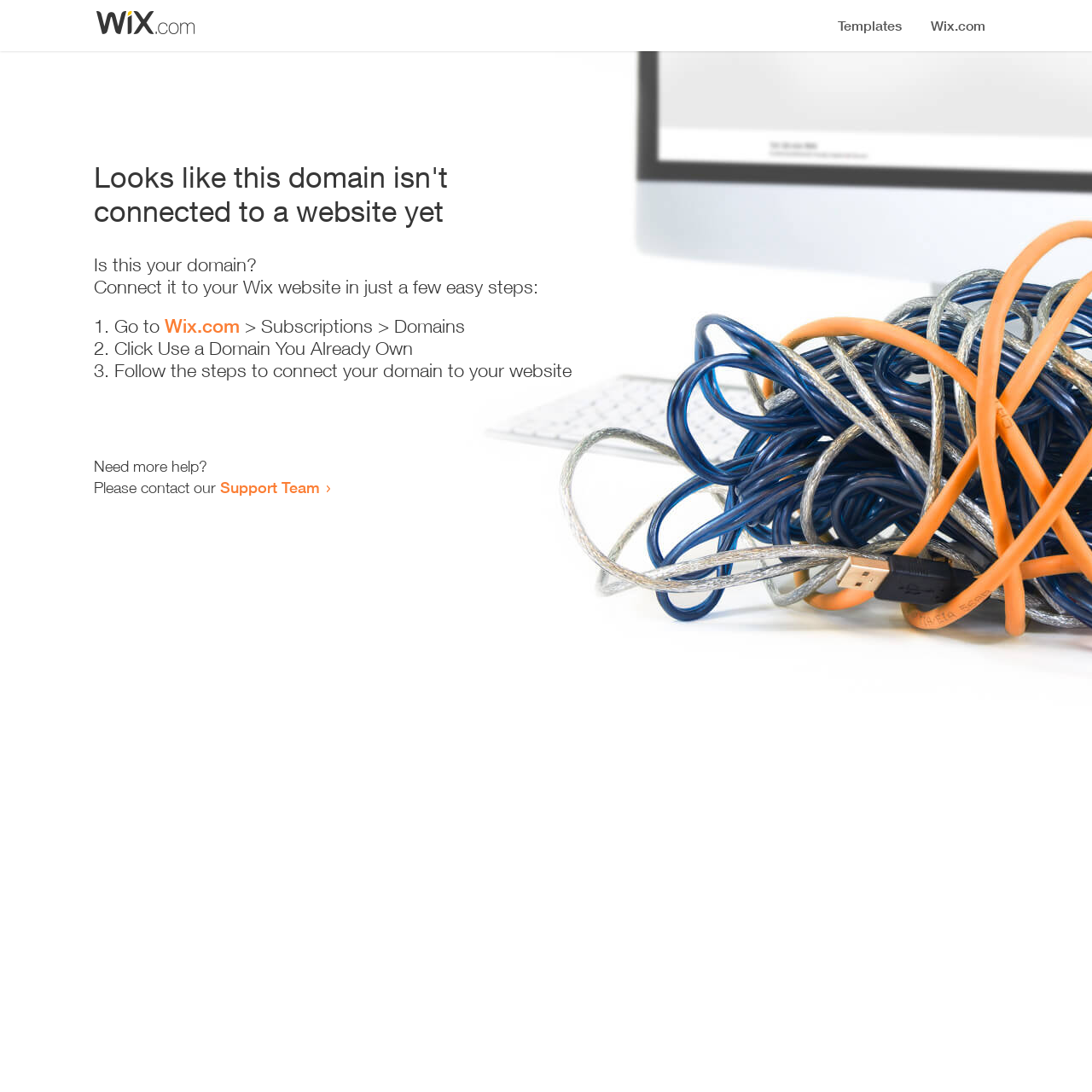Please provide a comprehensive answer to the question based on the screenshot: Where can the user go to start connecting their domain?

The webpage instructs the user to 'Go to Wix.com' in the first step to connect their domain, as indicated by the link 'Wix.com'.